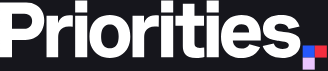Could you please study the image and provide a detailed answer to the question:
What are the colors used in the logo?

The logo has a dark background with vibrant accents, including shades of blue and red, which are often associated with impactful political movements, giving the logo a strong and bold appearance.